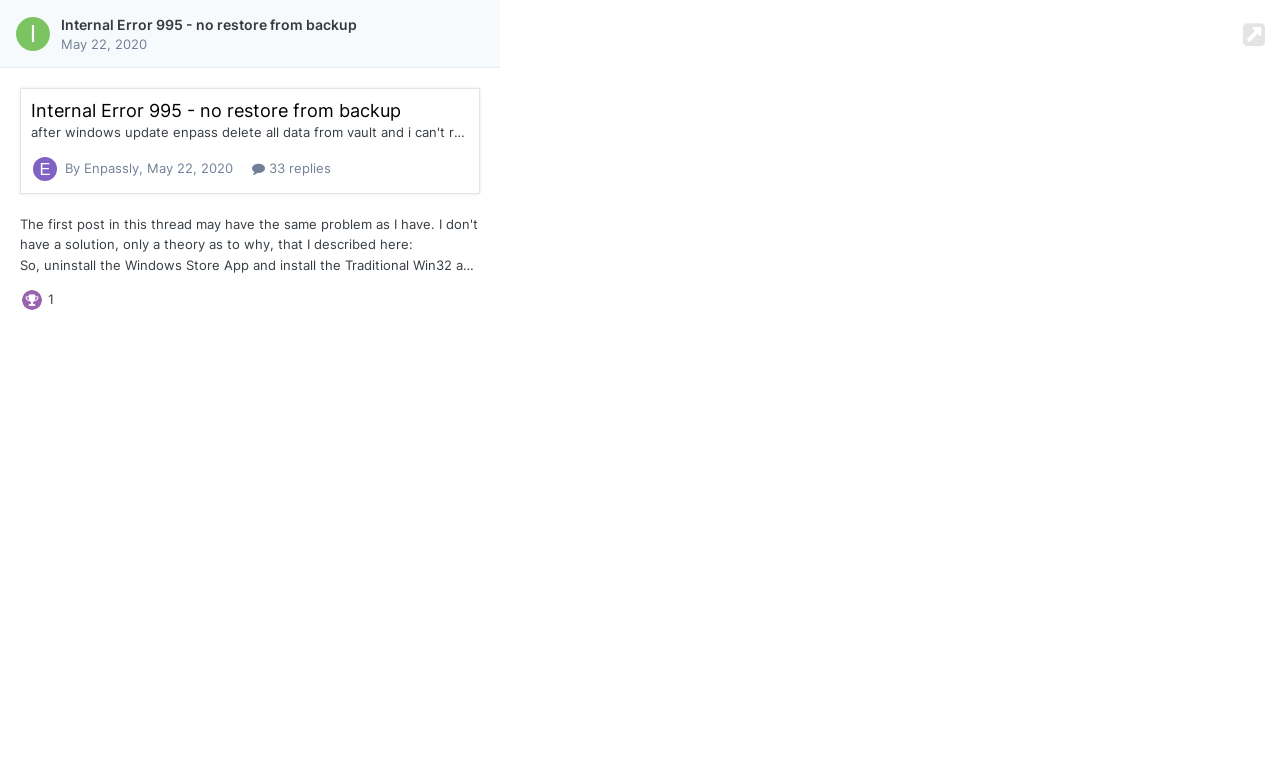Please find the bounding box coordinates of the element that you should click to achieve the following instruction: "Click the IrmaIsfot link". The coordinates should be presented as four float numbers between 0 and 1: [left, top, right, bottom].

[0.012, 0.022, 0.039, 0.066]